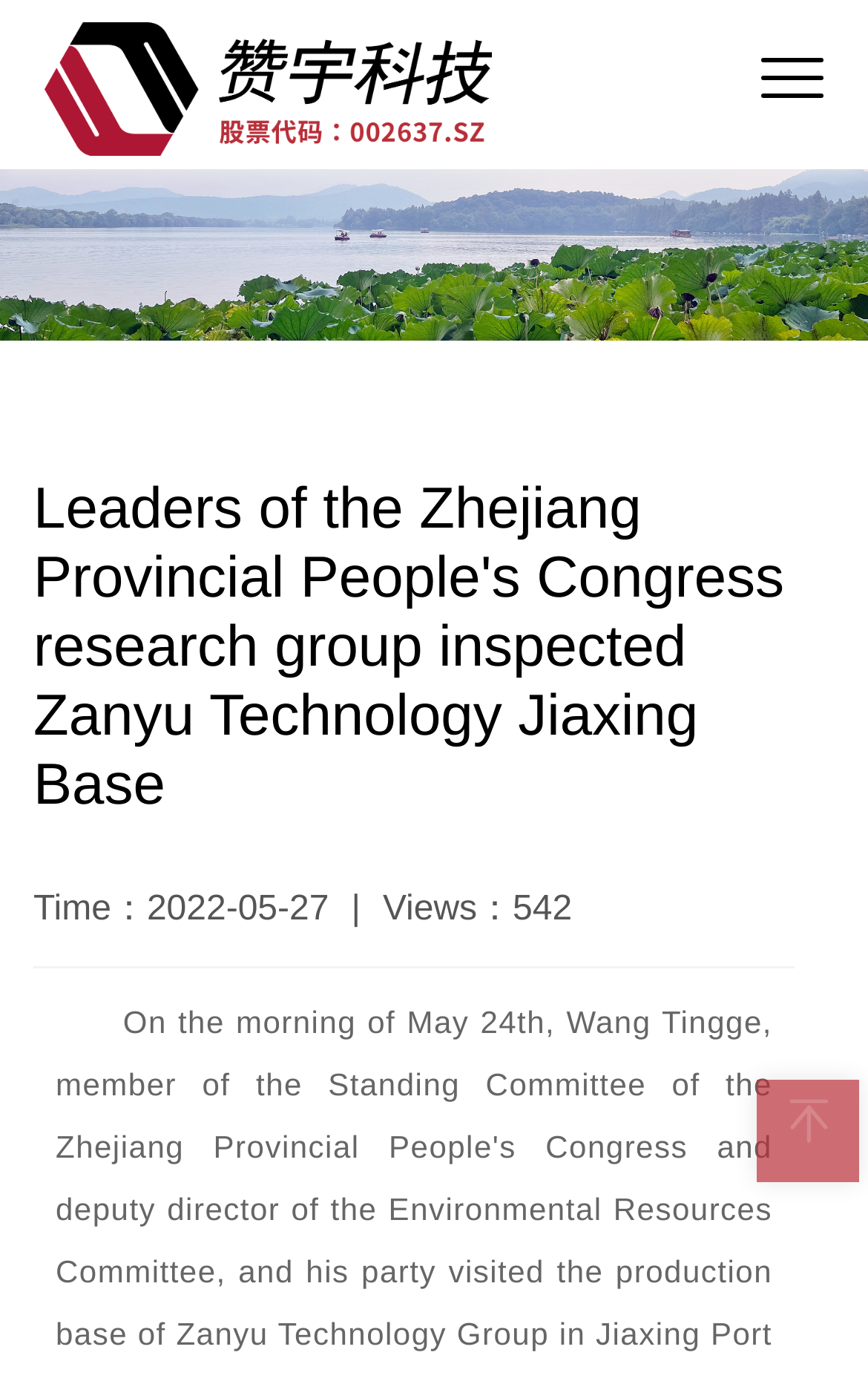Respond concisely with one word or phrase to the following query:
How many views does the article have?

542